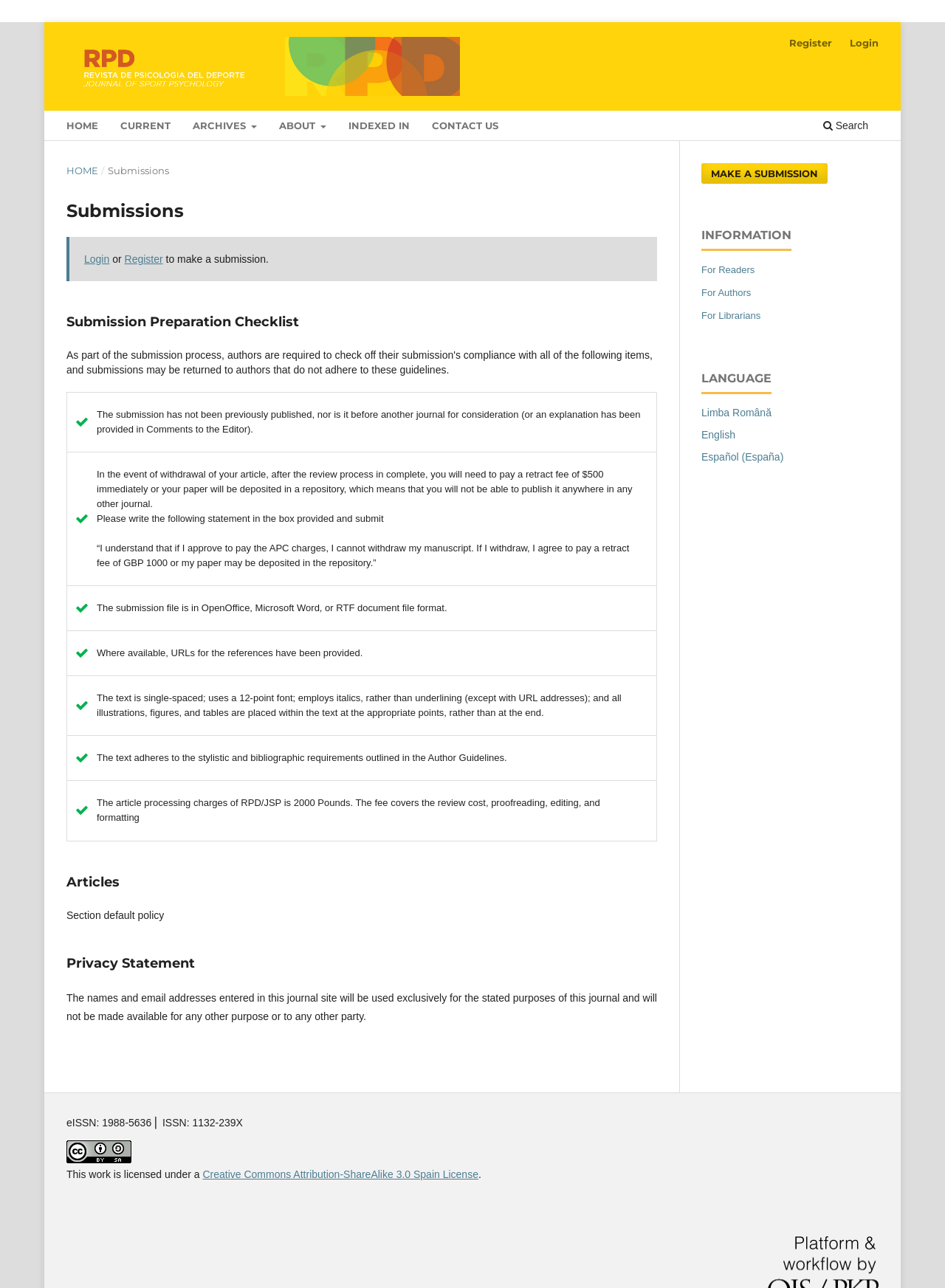Determine the bounding box coordinates for the area that needs to be clicked to fulfill this task: "Register to the system". The coordinates must be given as four float numbers between 0 and 1, i.e., [left, top, right, bottom].

[0.828, 0.025, 0.889, 0.042]